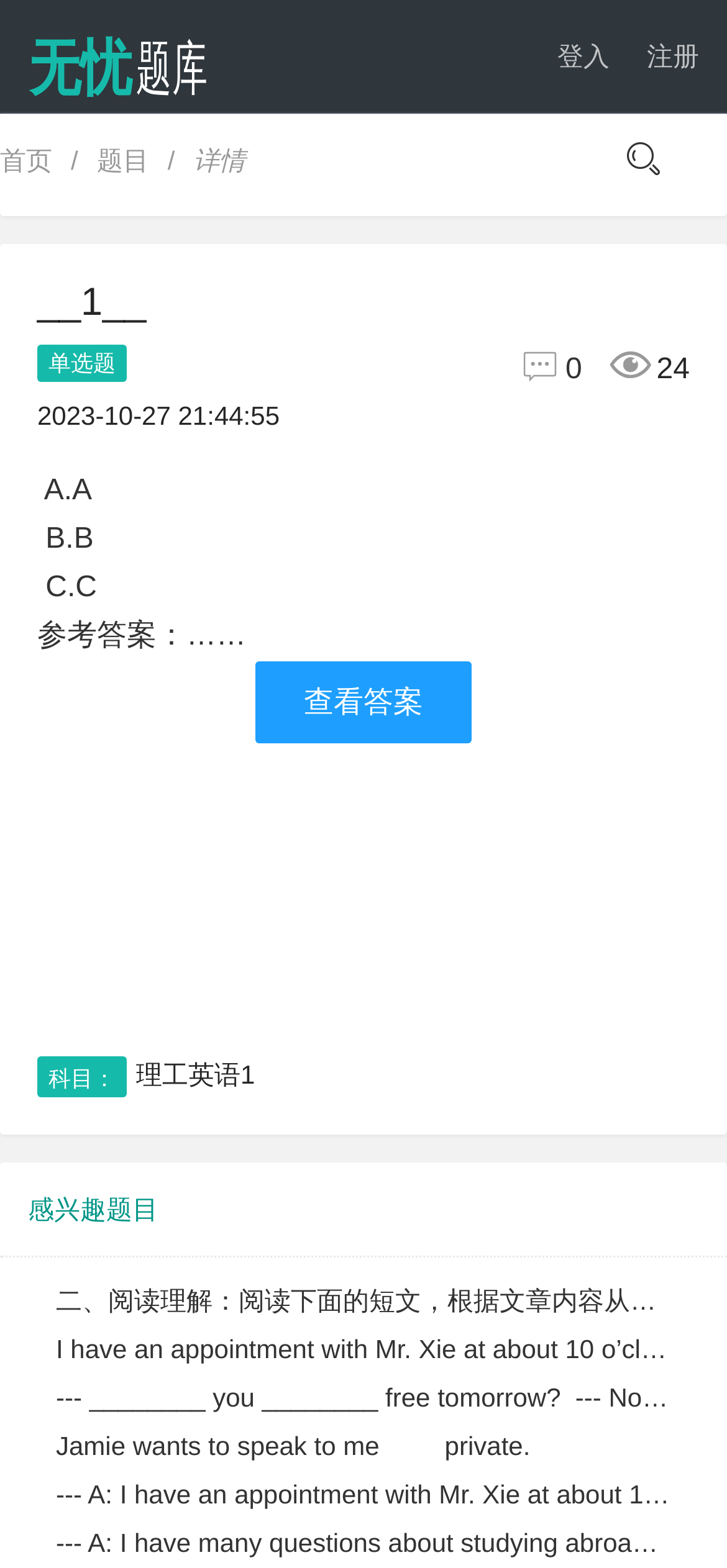Using the description: "题目", determine the UI element's bounding box coordinates. Ensure the coordinates are in the format of four float numbers between 0 and 1, i.e., [left, top, right, bottom].

[0.133, 0.093, 0.205, 0.112]